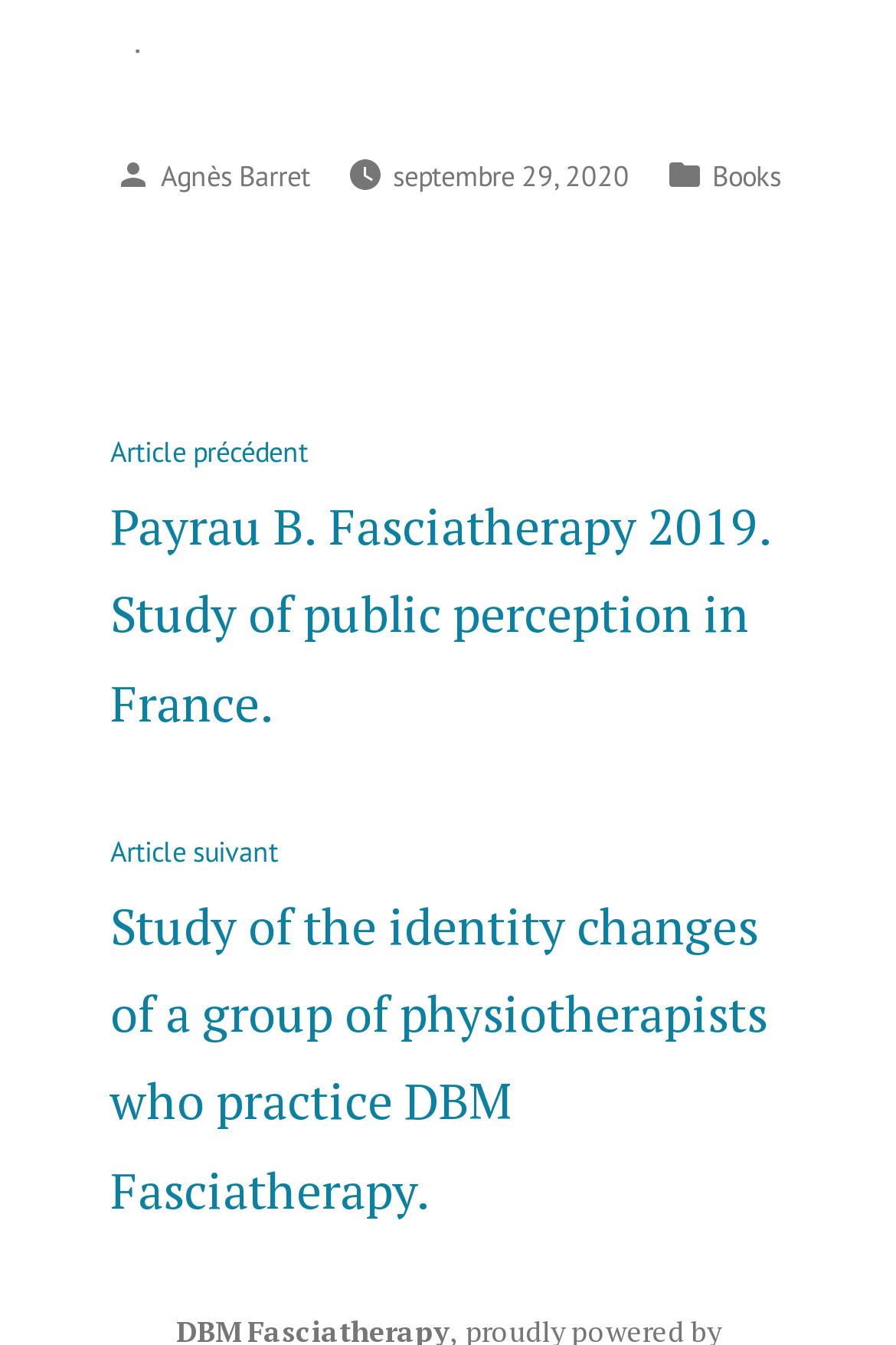Provide a short answer to the following question with just one word or phrase: What is the category of the navigation section?

Publications